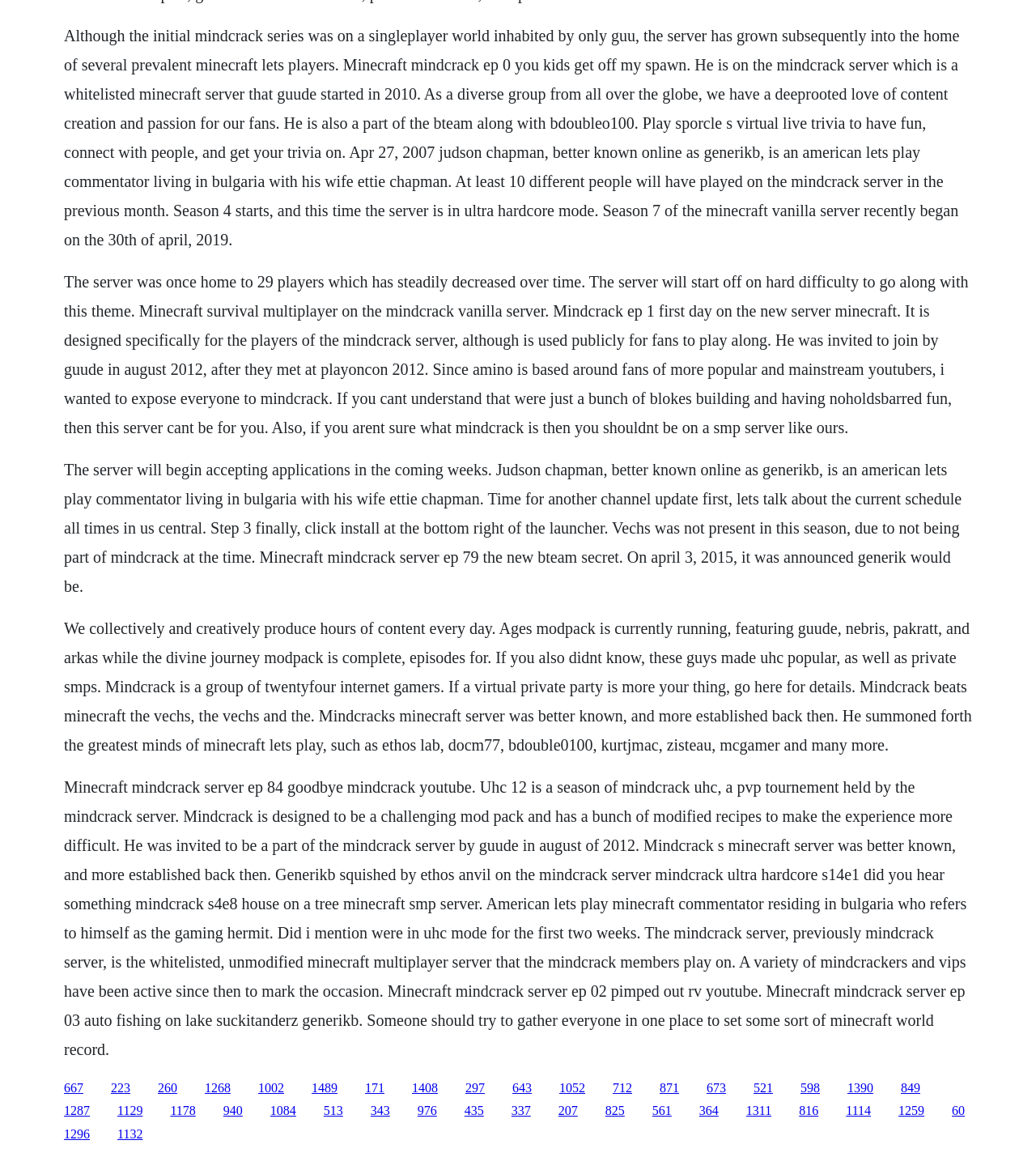Using the details from the image, please elaborate on the following question: What is the name of the modpack designed by Mindcrack?

The text states 'Ages modpack is currently running, featuring guude, nebris, pakratt, and arkas...' This implies that Ages is a modpack designed by Mindcrack.